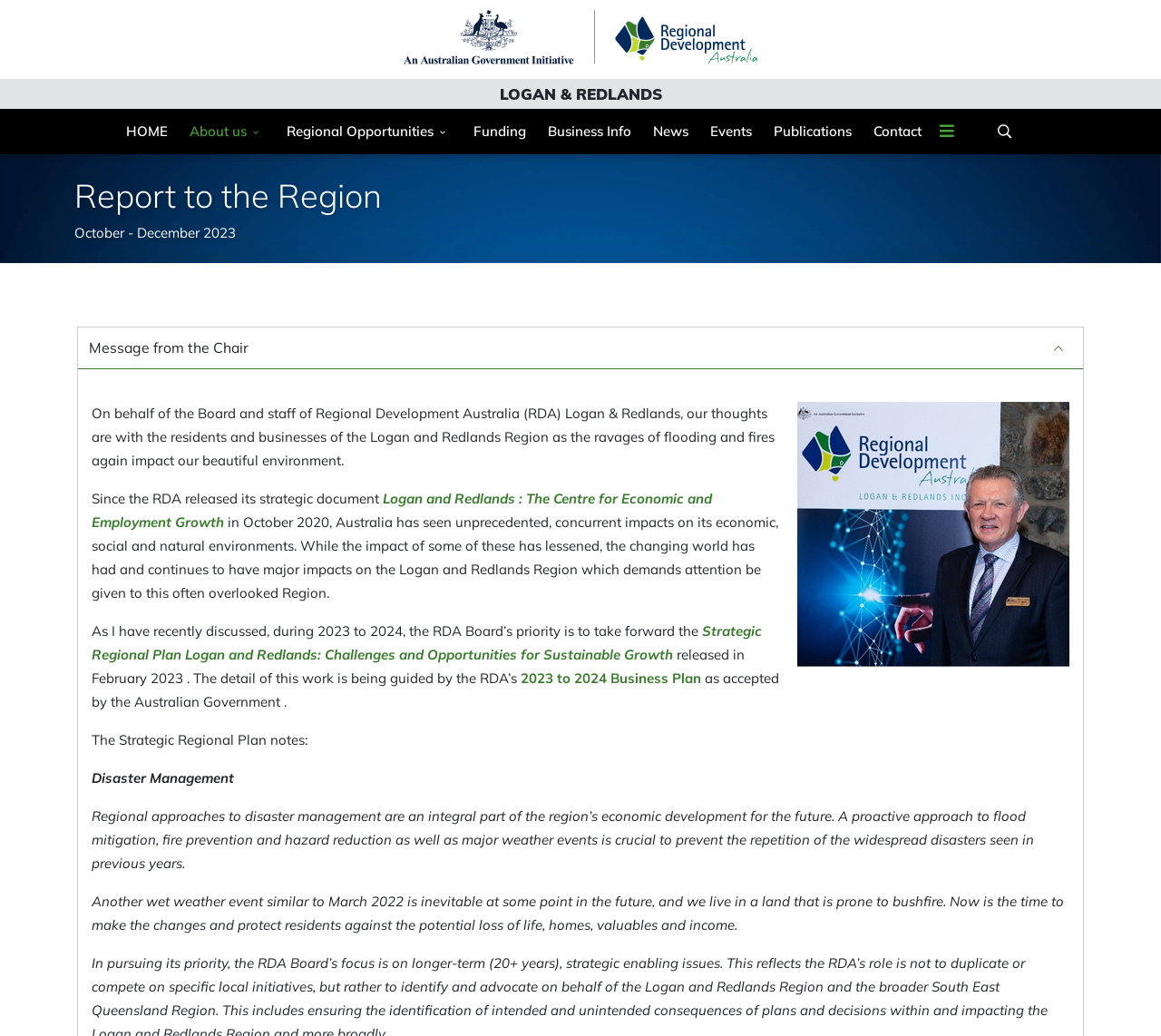Provide the bounding box coordinates for the area that should be clicked to complete the instruction: "Click the 'Logan and Redlands : The Centre for Economic and Employment Growth' link".

[0.079, 0.473, 0.613, 0.512]